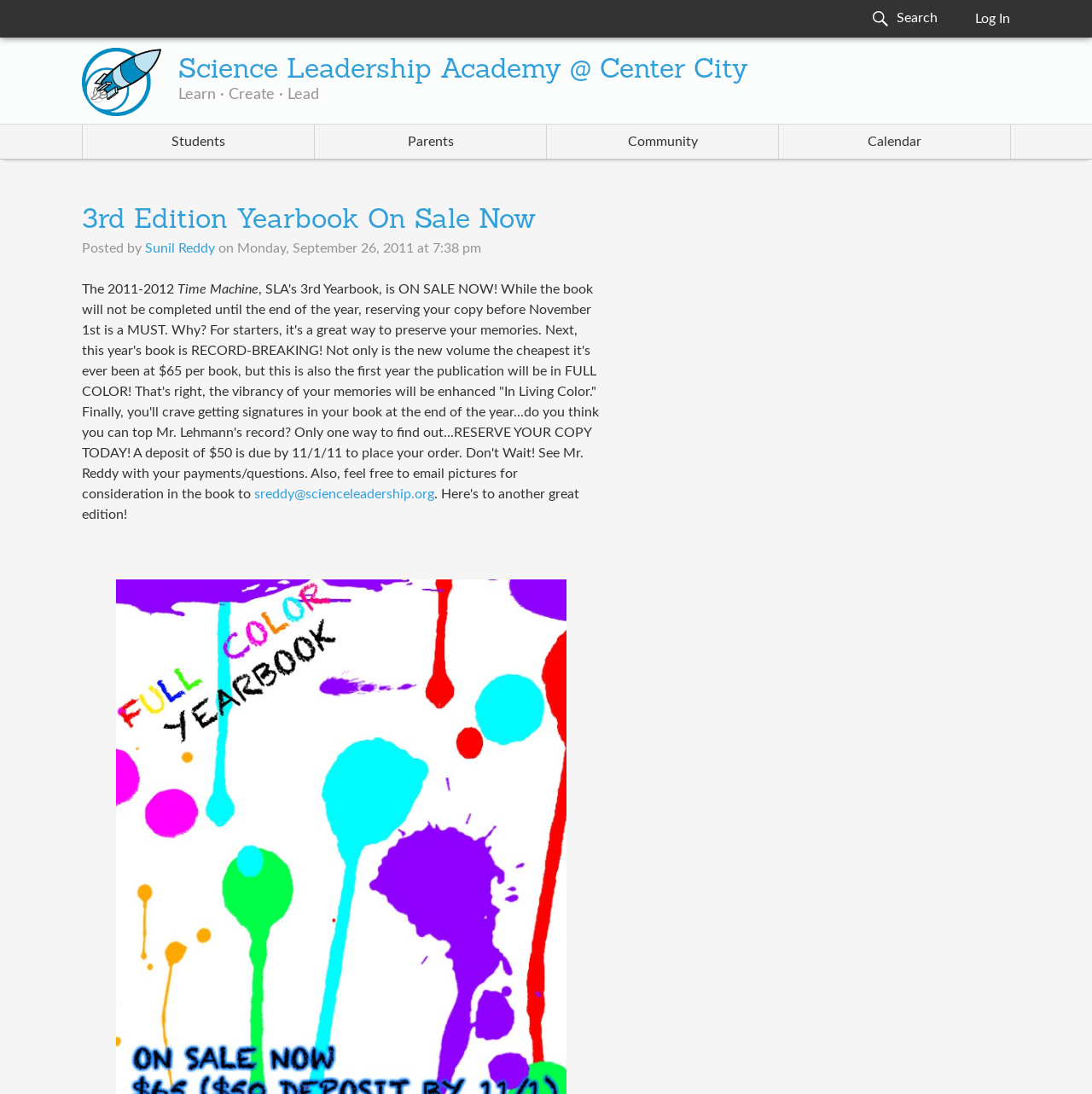Please give a one-word or short phrase response to the following question: 
What is the price of the yearbook?

$65